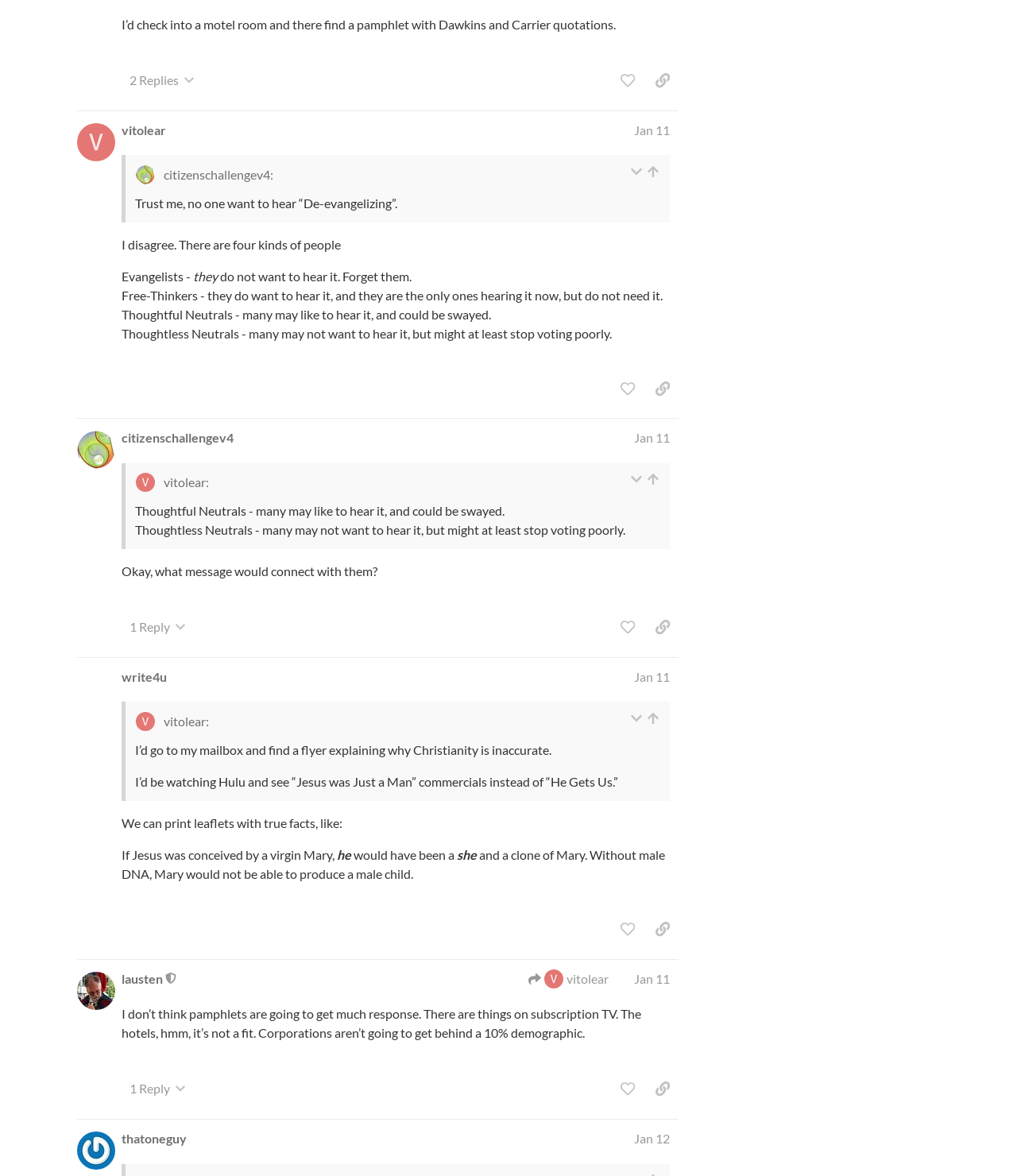Please identify the bounding box coordinates of the area that needs to be clicked to fulfill the following instruction: "like this post."

[0.602, 0.319, 0.632, 0.342]